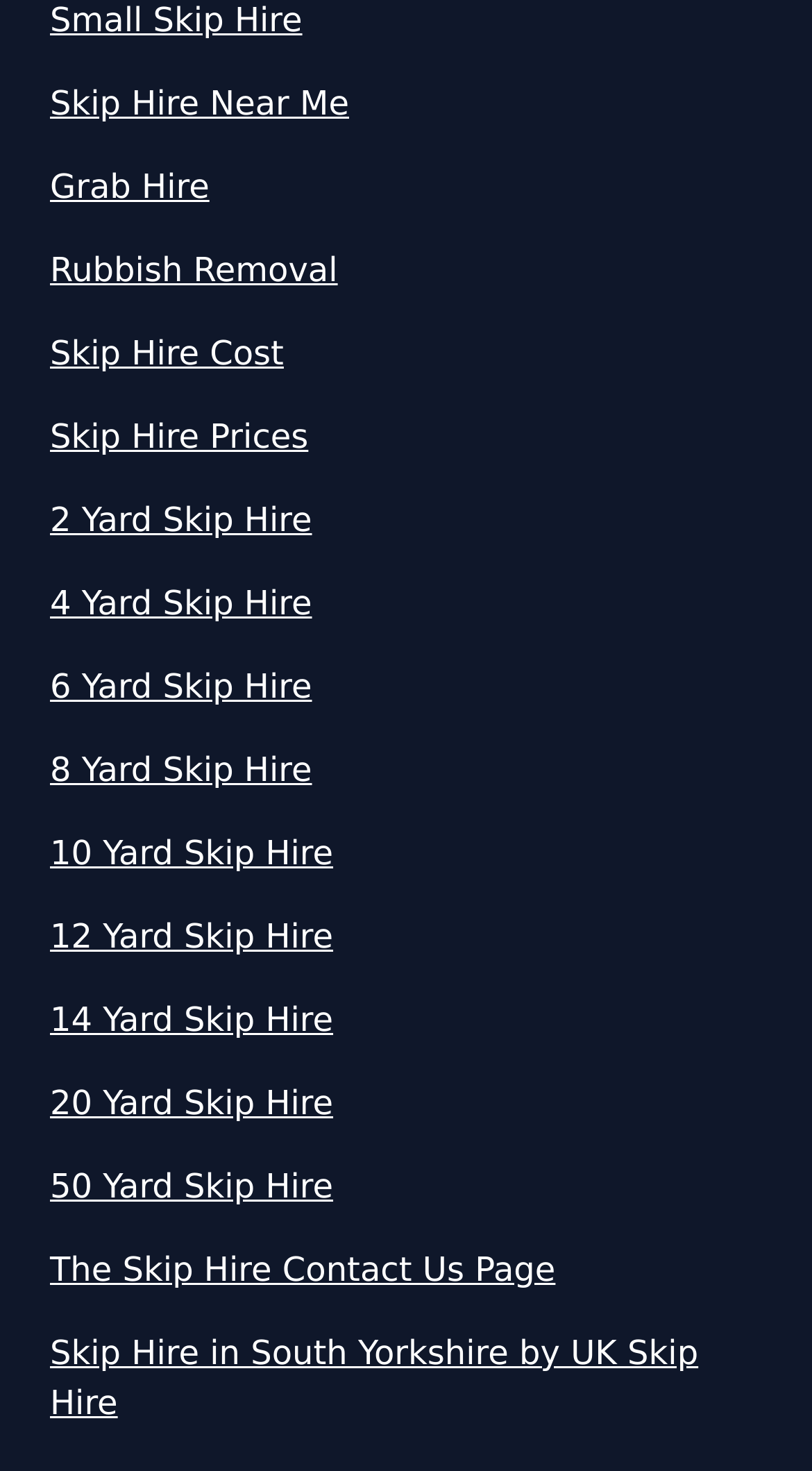Using the webpage screenshot and the element description Rubbish Removal, determine the bounding box coordinates. Specify the coordinates in the format (top-left x, top-left y, bottom-right x, bottom-right y) with values ranging from 0 to 1.

[0.062, 0.167, 0.938, 0.201]